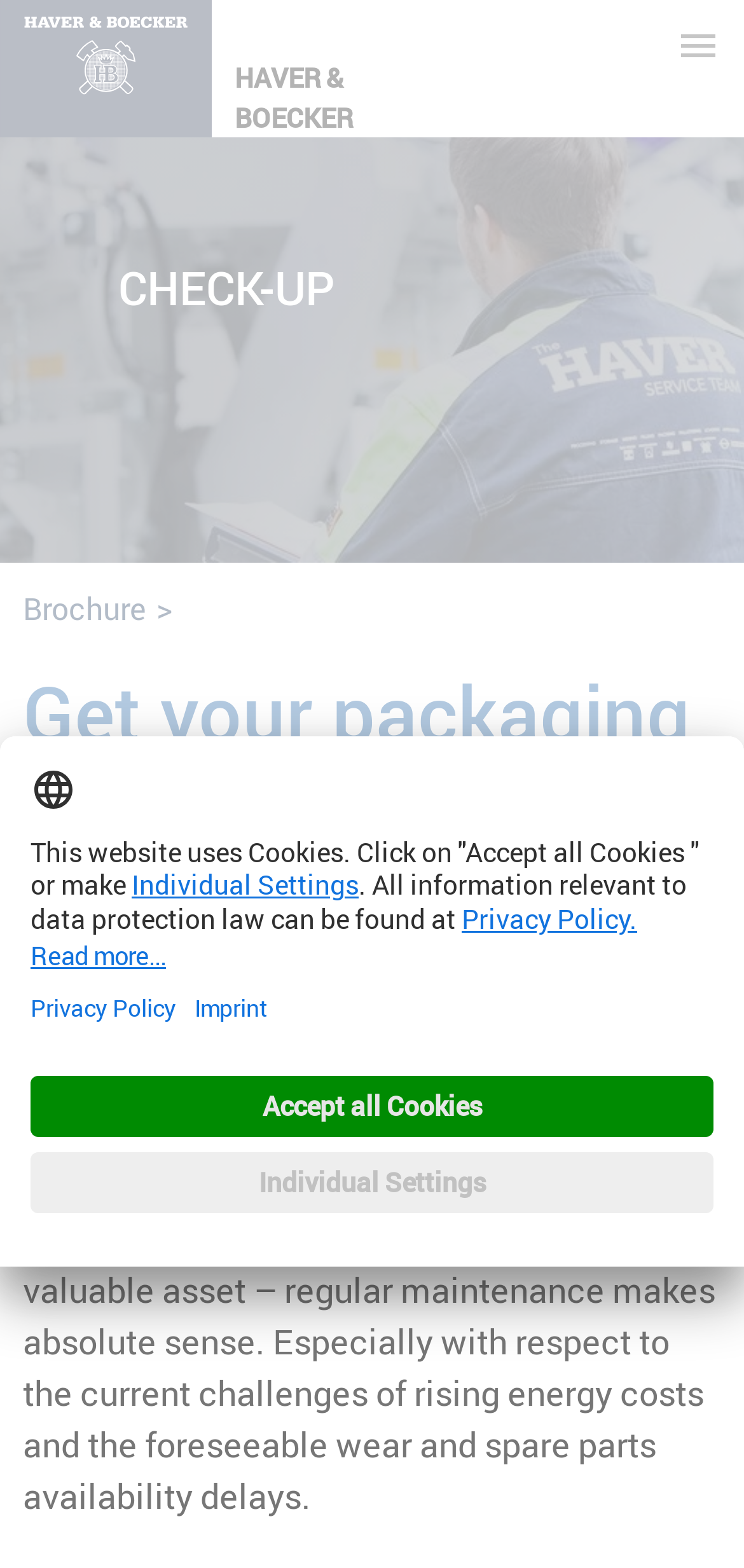Please find the bounding box coordinates of the element's region to be clicked to carry out this instruction: "Click the logo".

[0.0, 0.0, 0.285, 0.088]